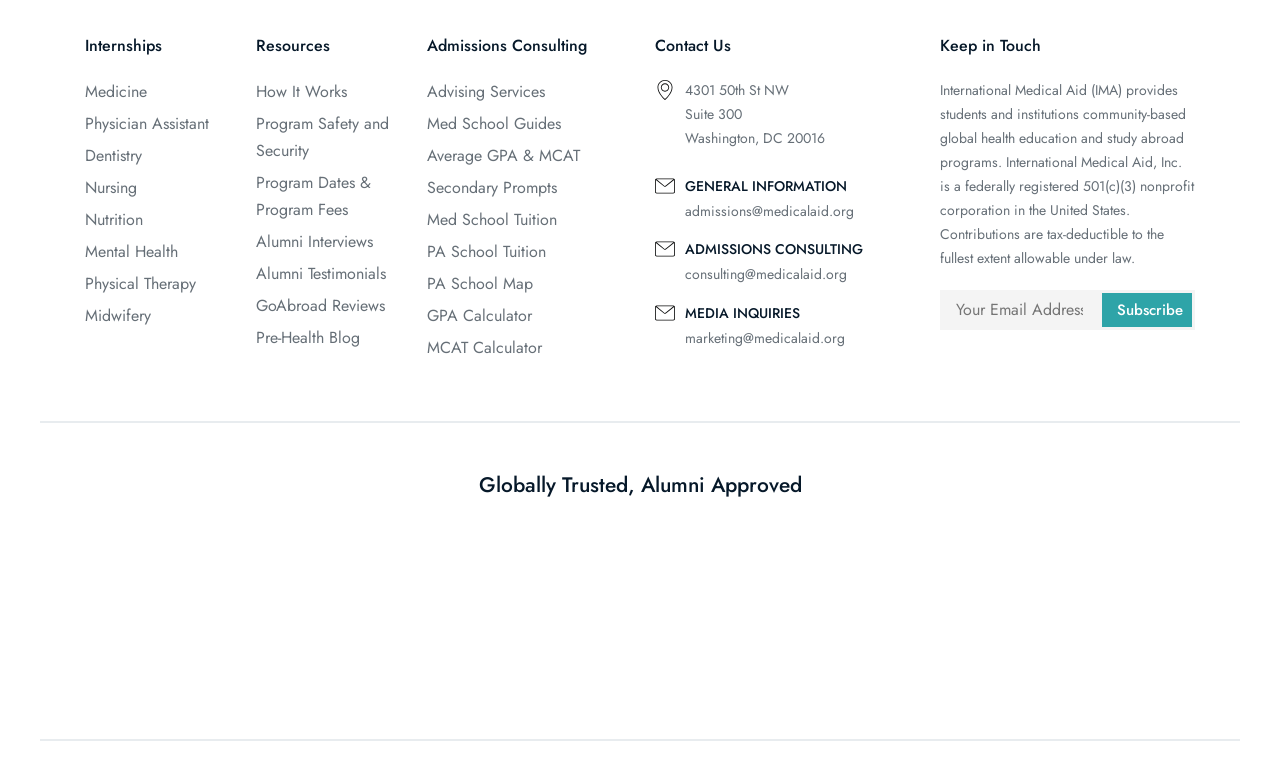Extract the bounding box coordinates of the UI element described by: "Average GPA & MCAT". The coordinates should include four float numbers ranging from 0 to 1, e.g., [left, top, right, bottom].

[0.334, 0.187, 0.453, 0.223]